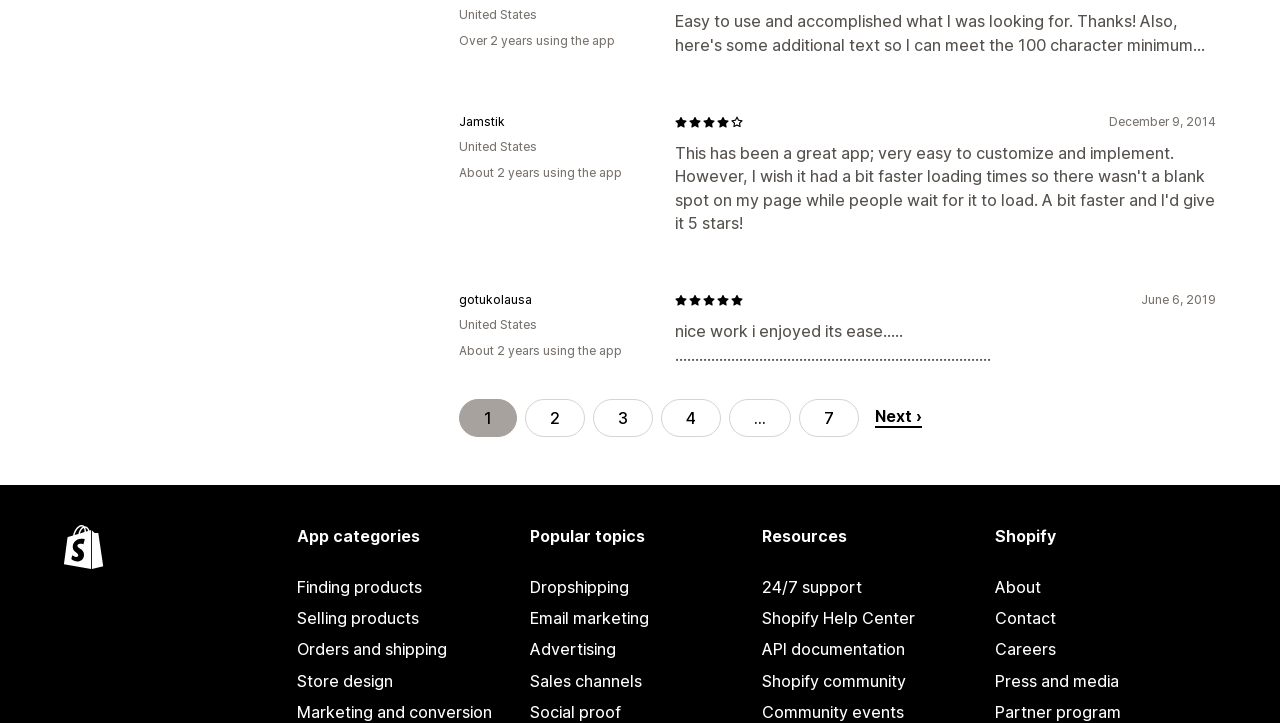Please specify the bounding box coordinates of the element that should be clicked to execute the given instruction: 'View reviews from United States'. Ensure the coordinates are four float numbers between 0 and 1, expressed as [left, top, right, bottom].

[0.358, 0.01, 0.419, 0.031]